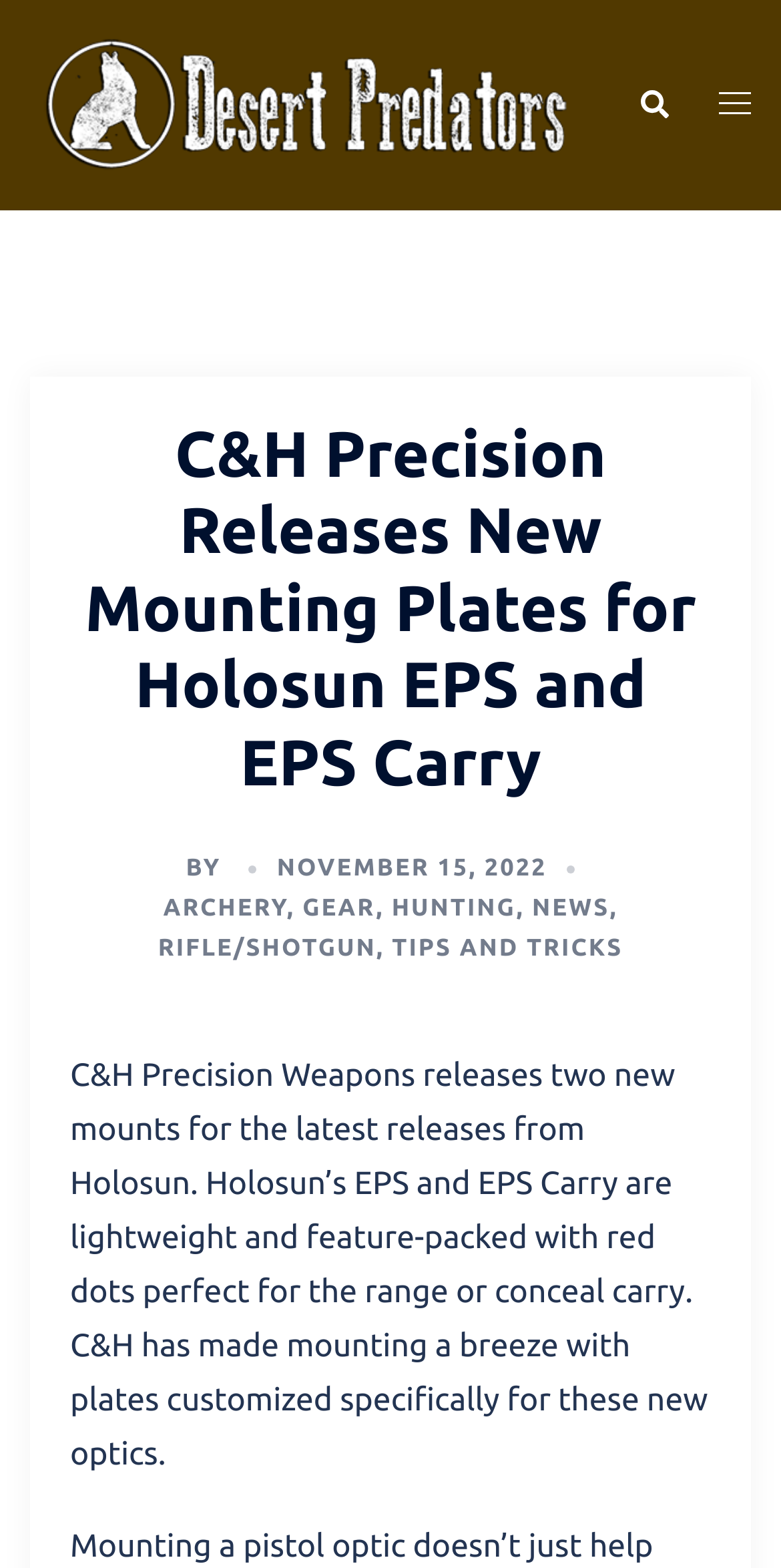Please respond to the question with a concise word or phrase:
What is the topic of the article?

C&H Precision mounting plates